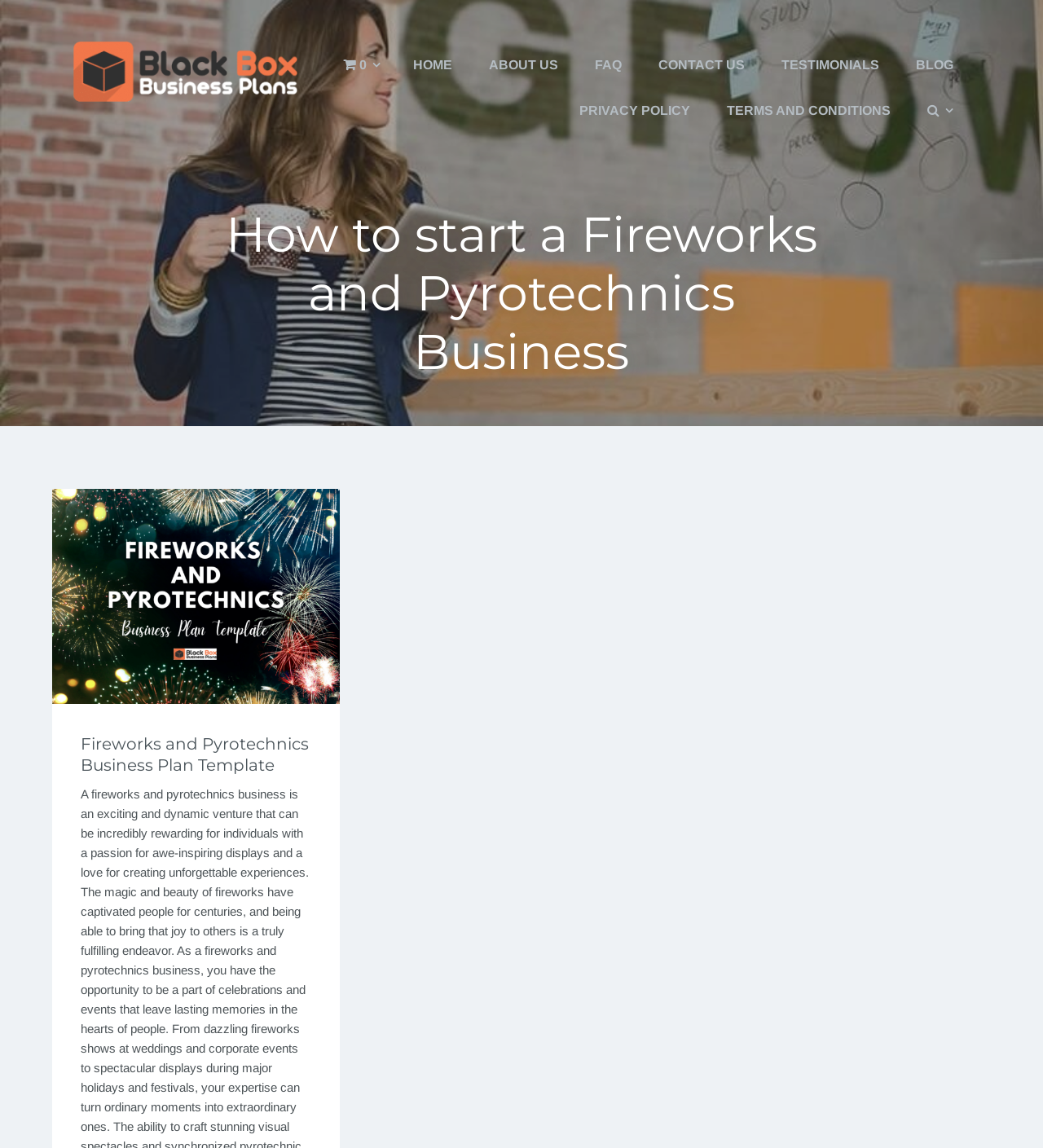Kindly provide the bounding box coordinates of the section you need to click on to fulfill the given instruction: "Check the 'TESTIMONIALS' page".

[0.734, 0.037, 0.859, 0.077]